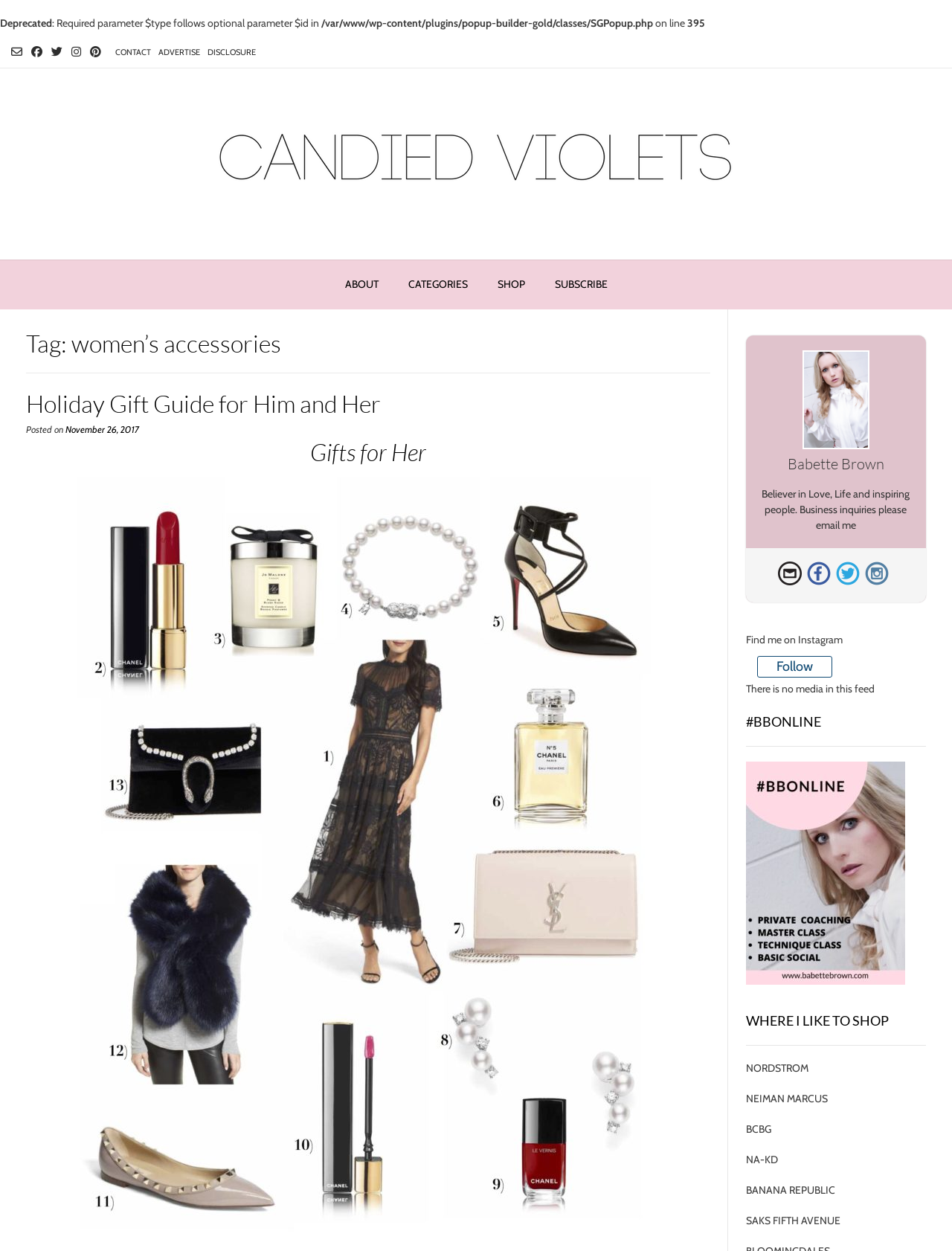Specify the bounding box coordinates of the region I need to click to perform the following instruction: "Follow on Instagram". The coordinates must be four float numbers in the range of 0 to 1, i.e., [left, top, right, bottom].

[0.784, 0.506, 0.885, 0.517]